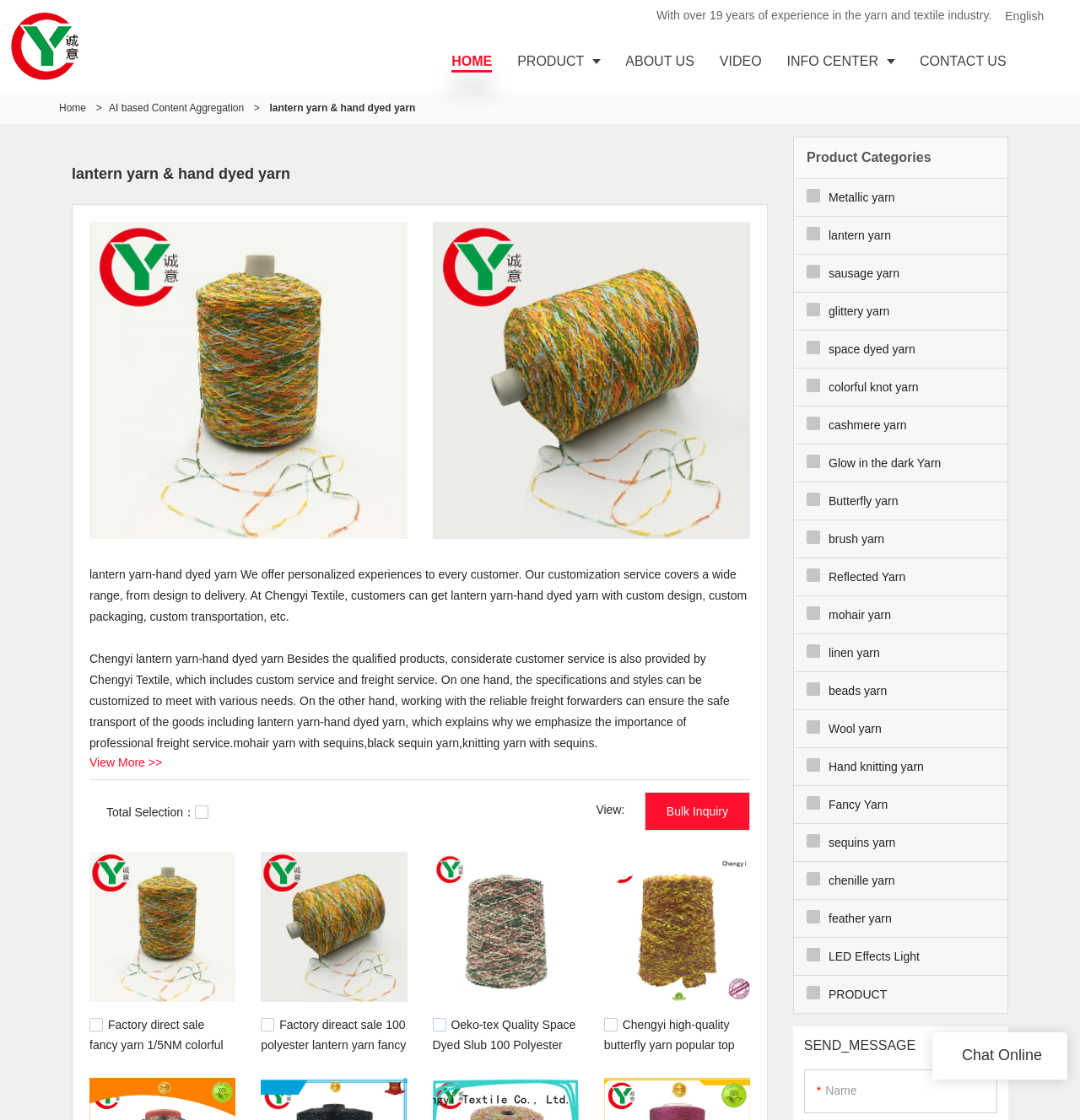Extract the bounding box coordinates for the UI element described by the text: "Glow in the dark Yarn". The coordinates should be in the form of [left, top, right, bottom] with values between 0 and 1.

[0.735, 0.397, 0.933, 0.43]